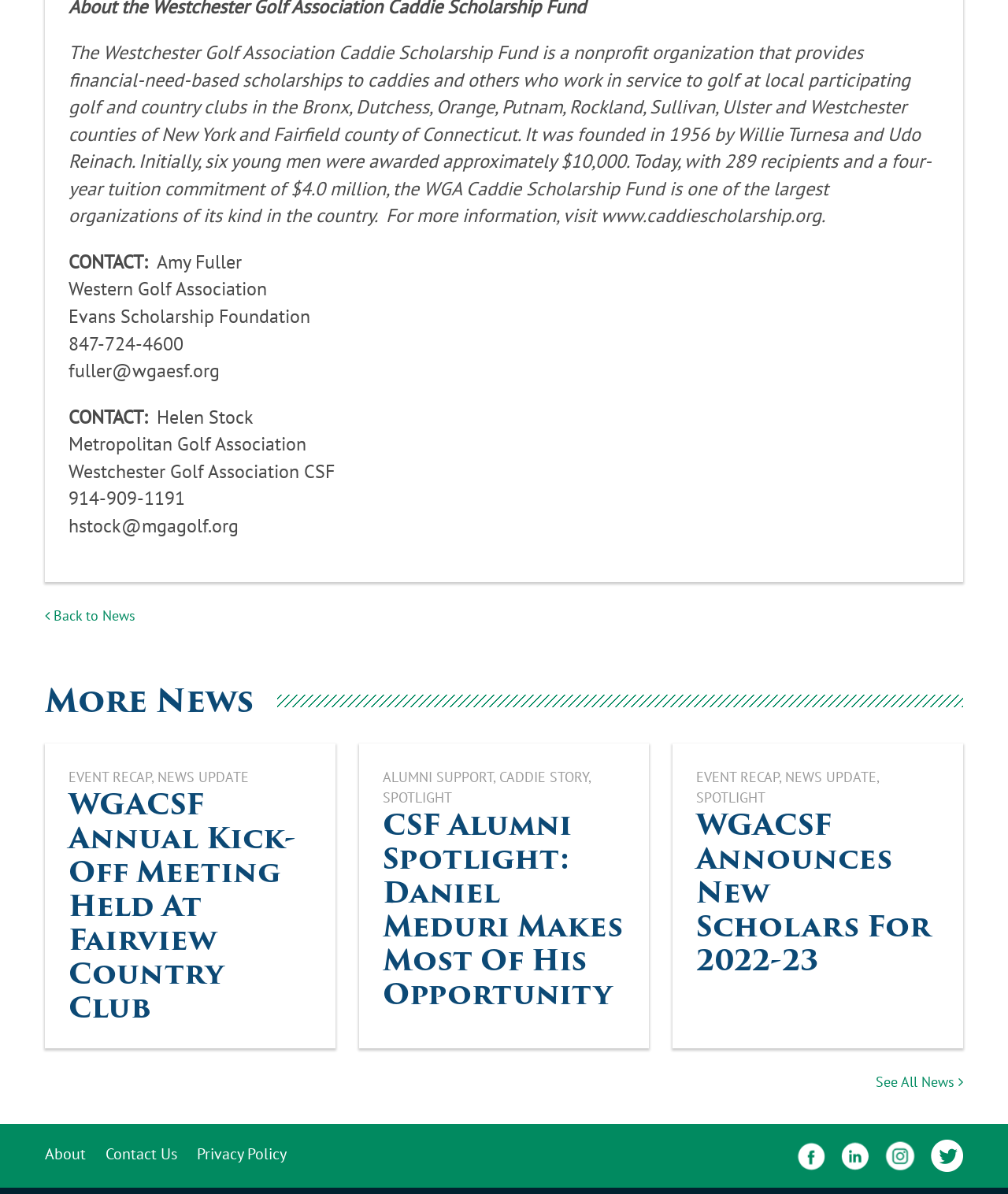Please specify the coordinates of the bounding box for the element that should be clicked to carry out this instruction: "Follow Nexus Jobs on LinkedIn". The coordinates must be four float numbers between 0 and 1, formatted as [left, top, right, bottom].

None